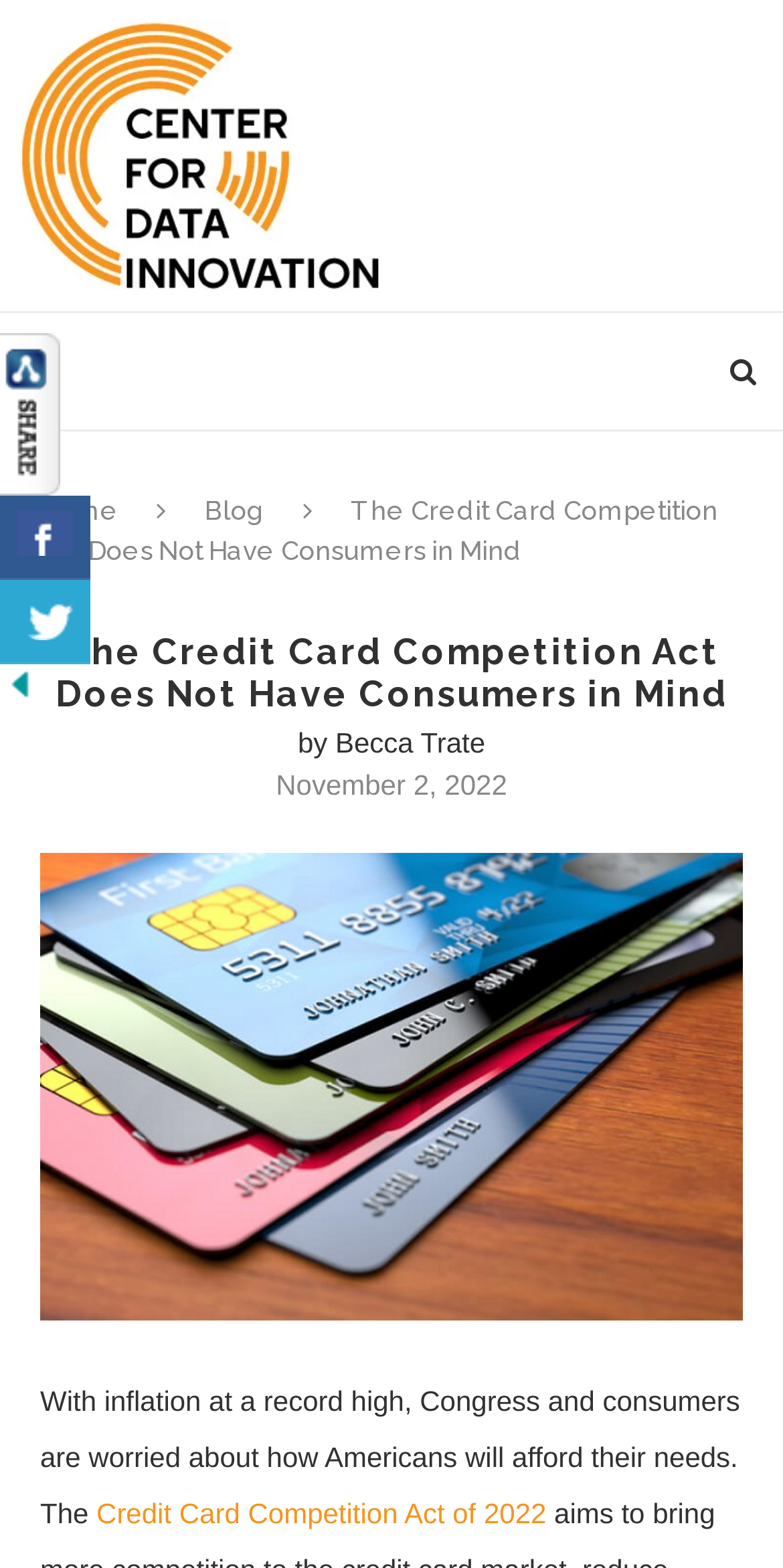Identify and provide the text content of the webpage's primary headline.

The Credit Card Competition Act Does Not Have Consumers in Mind